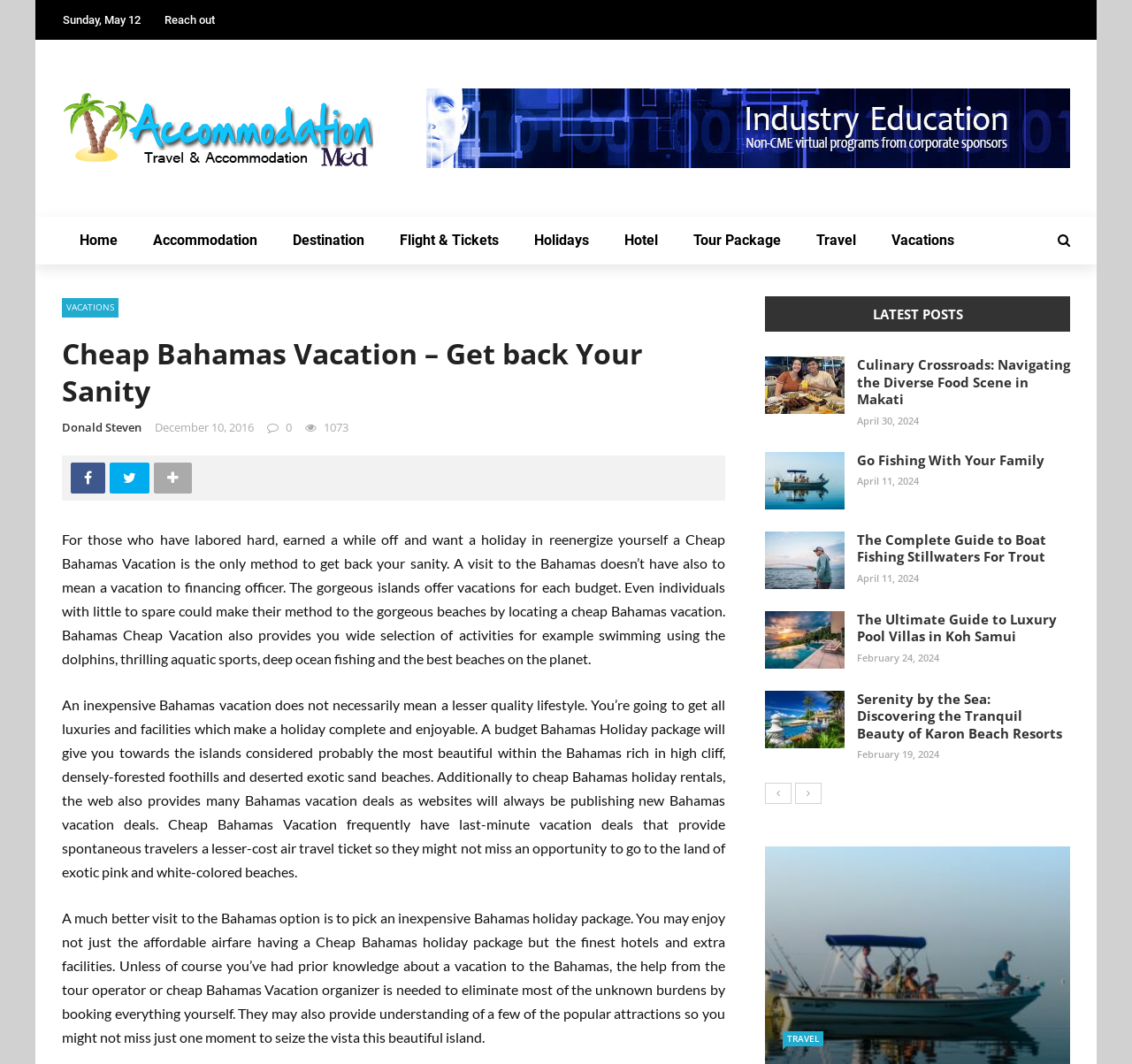How many social media links are there?
Using the image, elaborate on the answer with as much detail as possible.

I looked at the section with the Facebook and Twitter icons and counted the number of social media links. There are two social media links, one for Facebook and one for Twitter.